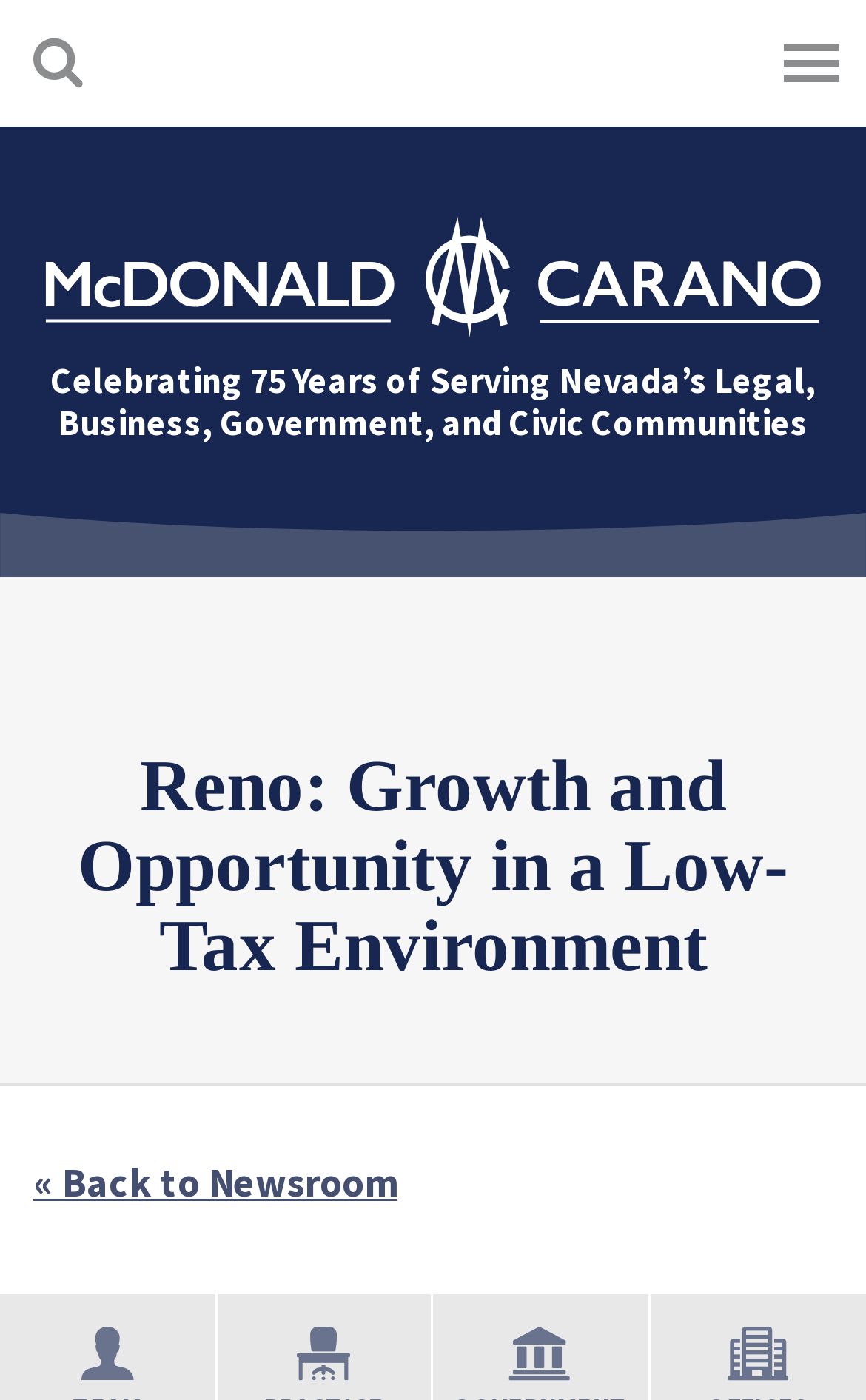Respond with a single word or phrase to the following question:
What is the month and year mentioned?

September 2018